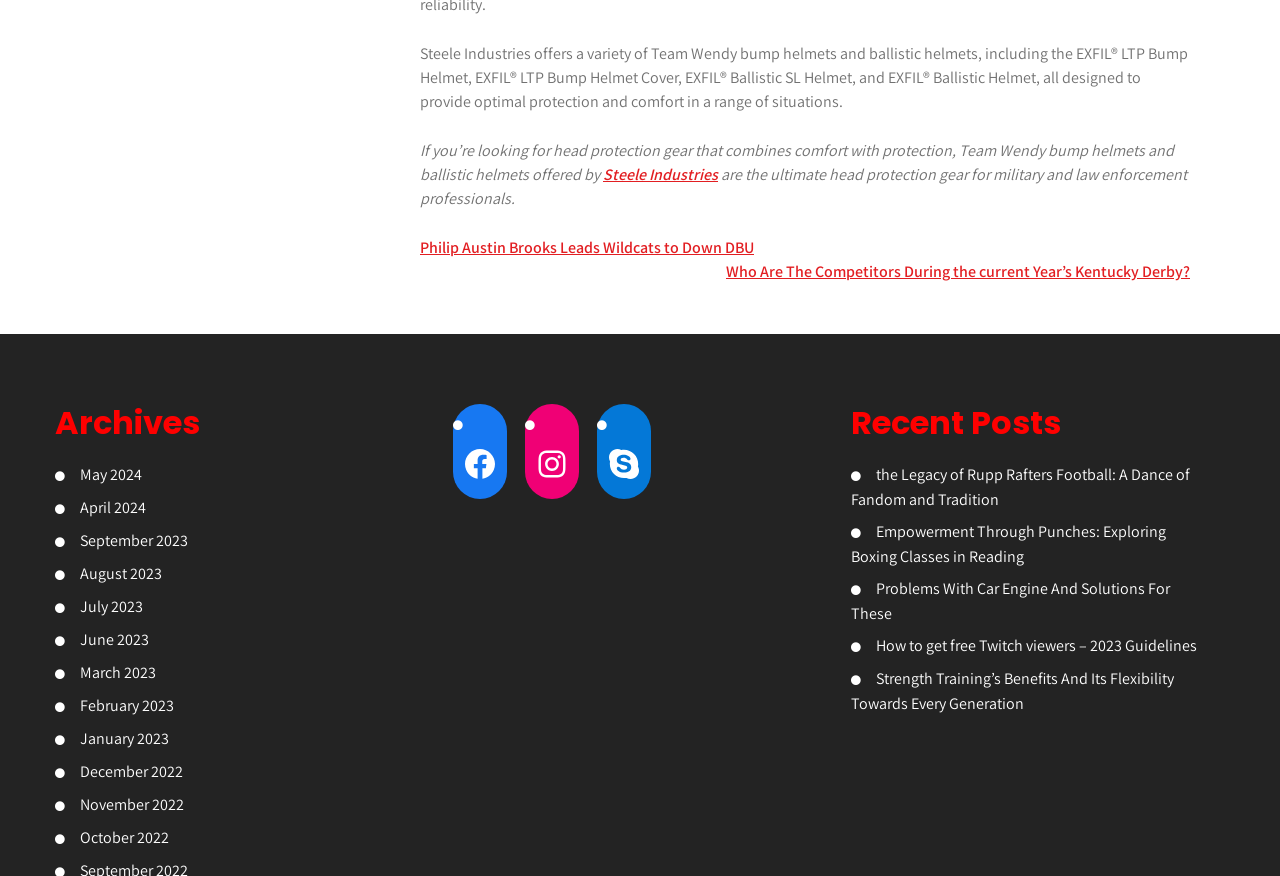Observe the image and answer the following question in detail: What is the purpose of the head protection gear?

According to the StaticText element with ID 245, the head protection gear, including Team Wendy bump helmets and ballistic helmets, are designed to provide optimal protection and comfort in a range of situations.